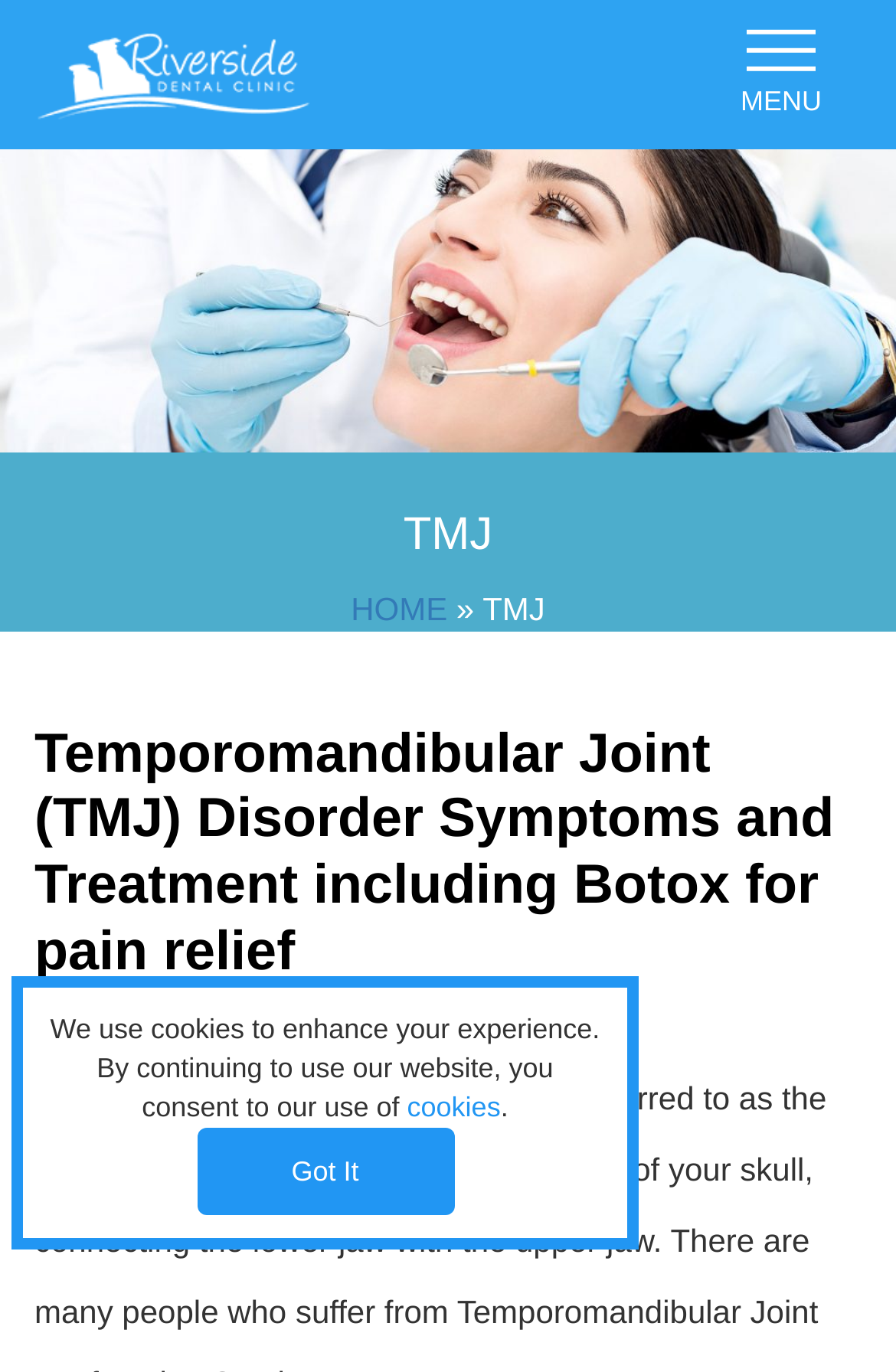Locate the bounding box coordinates of the area where you should click to accomplish the instruction: "View TMJ Treatment".

[0.038, 0.352, 0.962, 0.426]